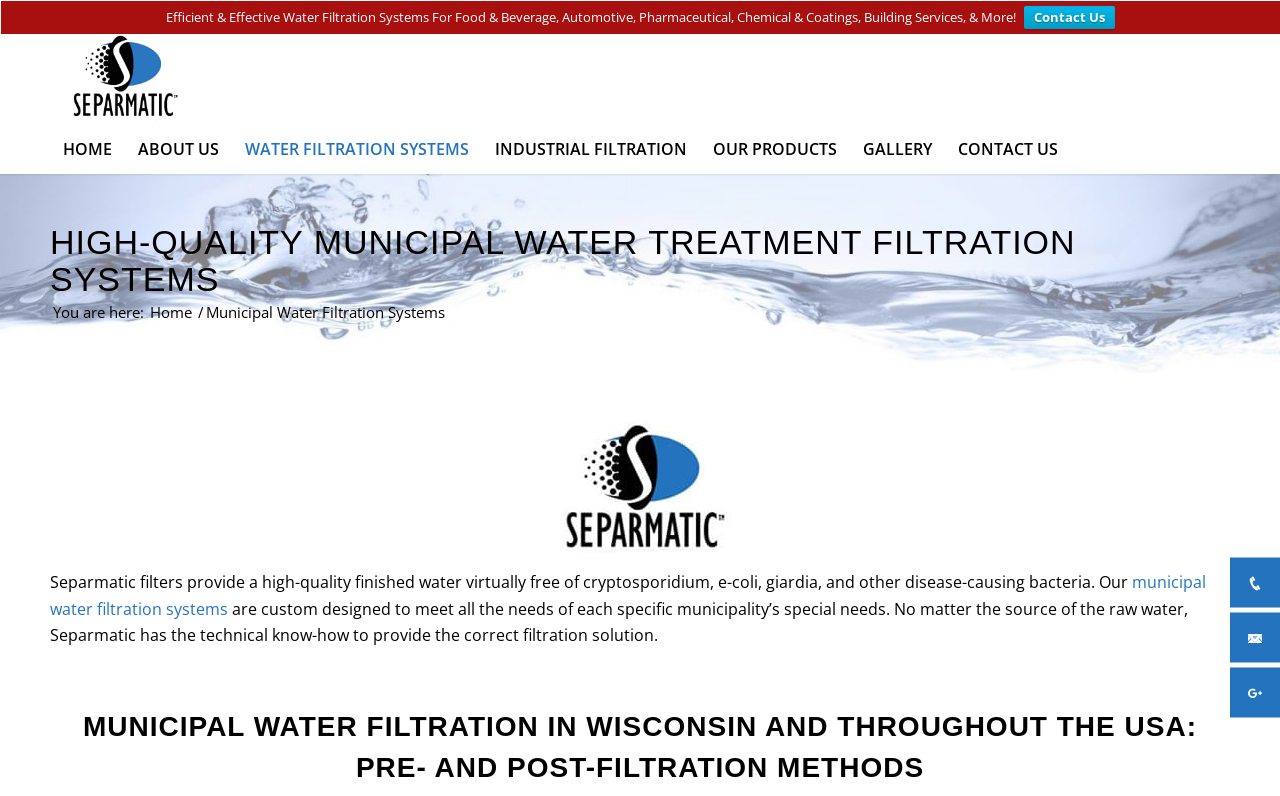Given the description Gallery, predict the bounding box coordinates of the UI element. Ensure the coordinates are in the format (top-left x, top-left y, bottom-right x, bottom-right y) and all values are between 0 and 1.

[0.664, 0.156, 0.738, 0.219]